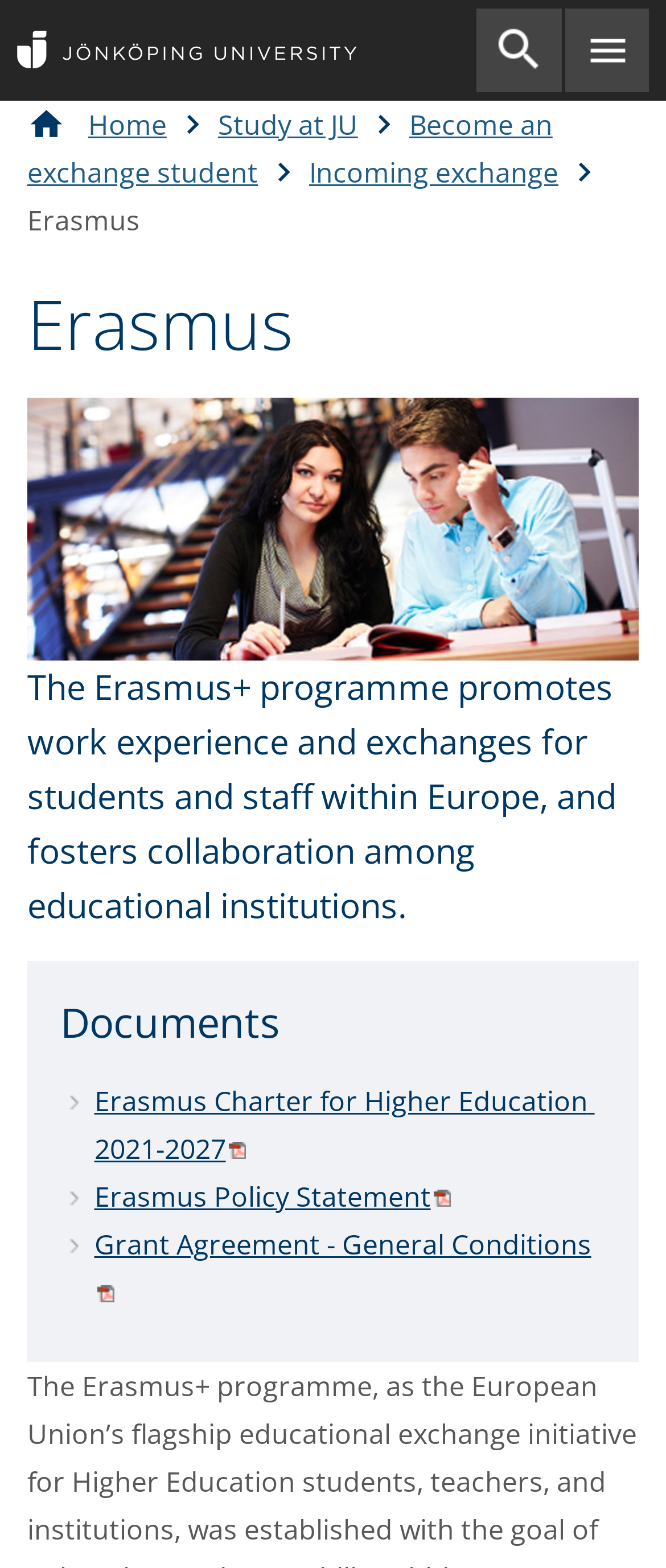Explain in detail what you observe on this webpage.

The webpage is about Jönköping University, specifically the Erasmus program for exchange students. At the top left corner, there is a logotype link that takes users back to the start page. Below the logotype, there is a main section that spans the entire width of the page. 

Within the main section, there is a navigation bar with breadcrumbs, which includes links to the home page, studying at Jönköping University, becoming an exchange student, and incoming exchange programs. The navigation bar is positioned near the top of the page, spanning about 90% of the page width.

Below the navigation bar, there is a heading that reads "Erasmus" in a prominent font size. Following the heading, there is a paragraph of text that describes the Erasmus+ program, which promotes work experience and exchanges for students and staff within Europe.

Further down the page, there is another heading that reads "Documents". Below this heading, there is a list of three links to PDF documents, each with a brief description and file size. The links are indented and marked with list markers. The documents include the Erasmus Charter for Higher Education, the Erasmus Policy Statement, and the Grant Agreement - General Conditions.